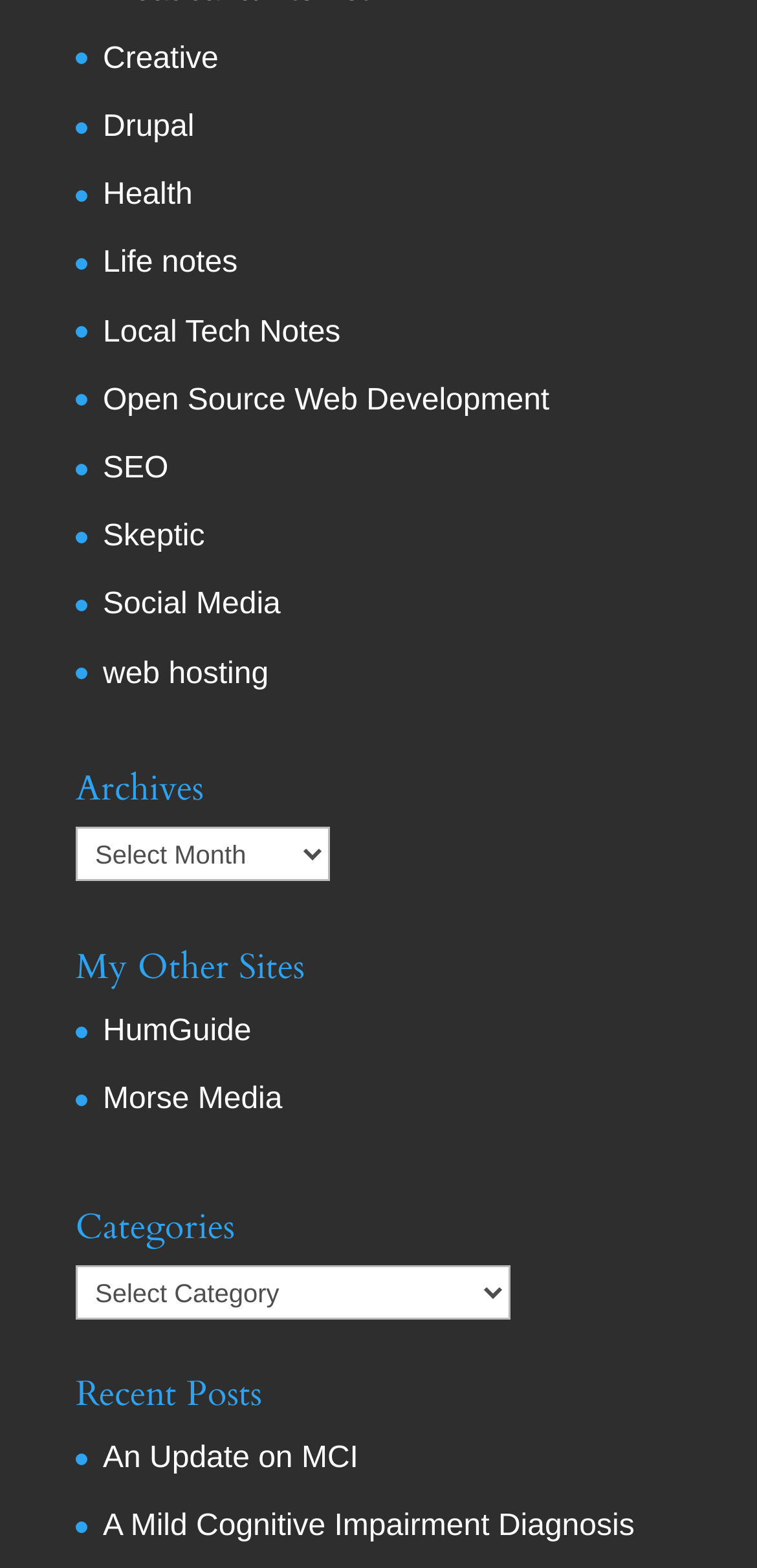What is the first category listed?
Look at the image and respond with a single word or a short phrase.

Creative